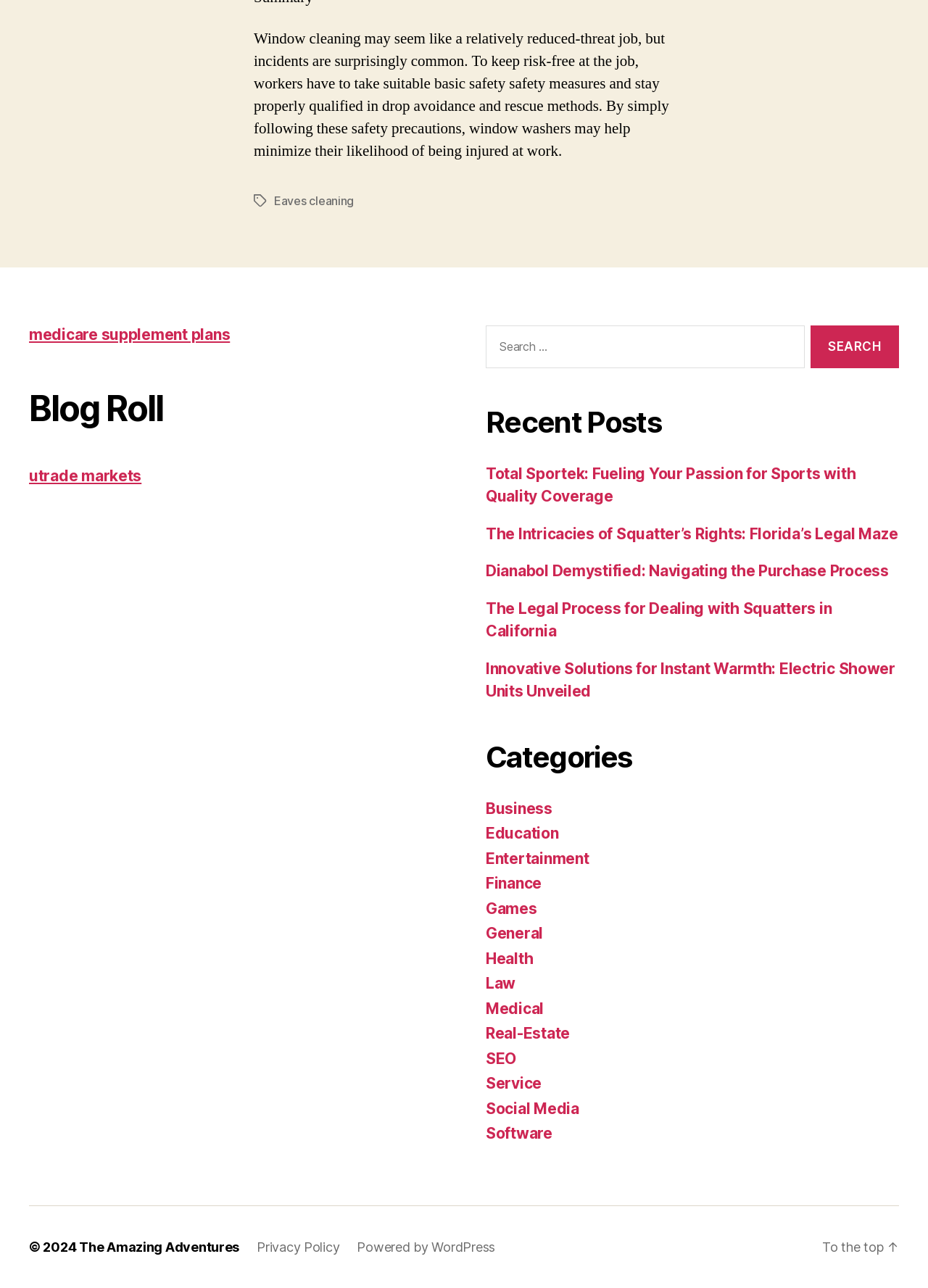Please provide a one-word or short phrase answer to the question:
What is the copyright year of the webpage?

2024